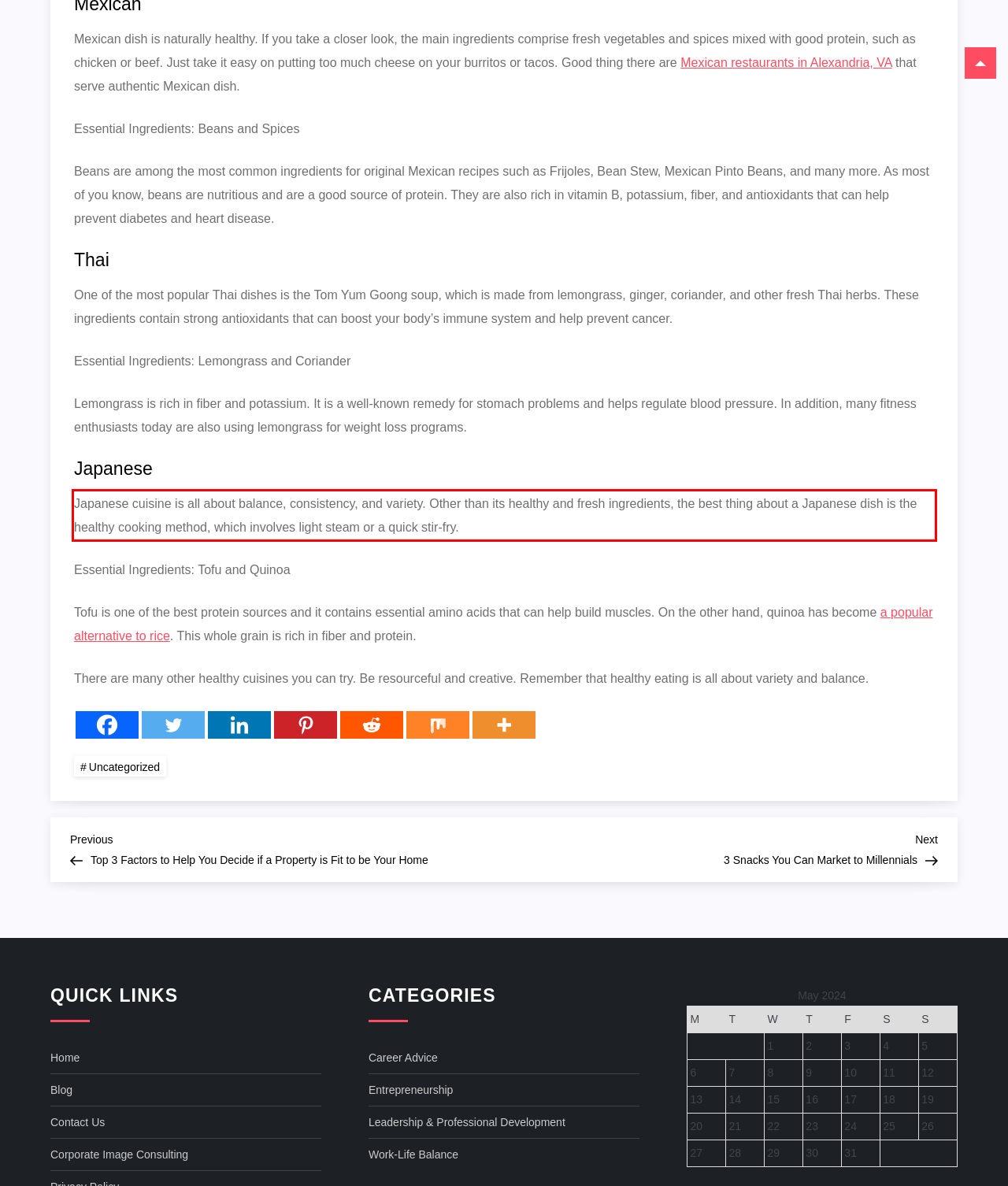Identify and extract the text within the red rectangle in the screenshot of the webpage.

Japanese cuisine is all about balance, consistency, and variety. Other than its healthy and fresh ingredients, the best thing about a Japanese dish is the healthy cooking method, which involves light steam or a quick stir-fry.